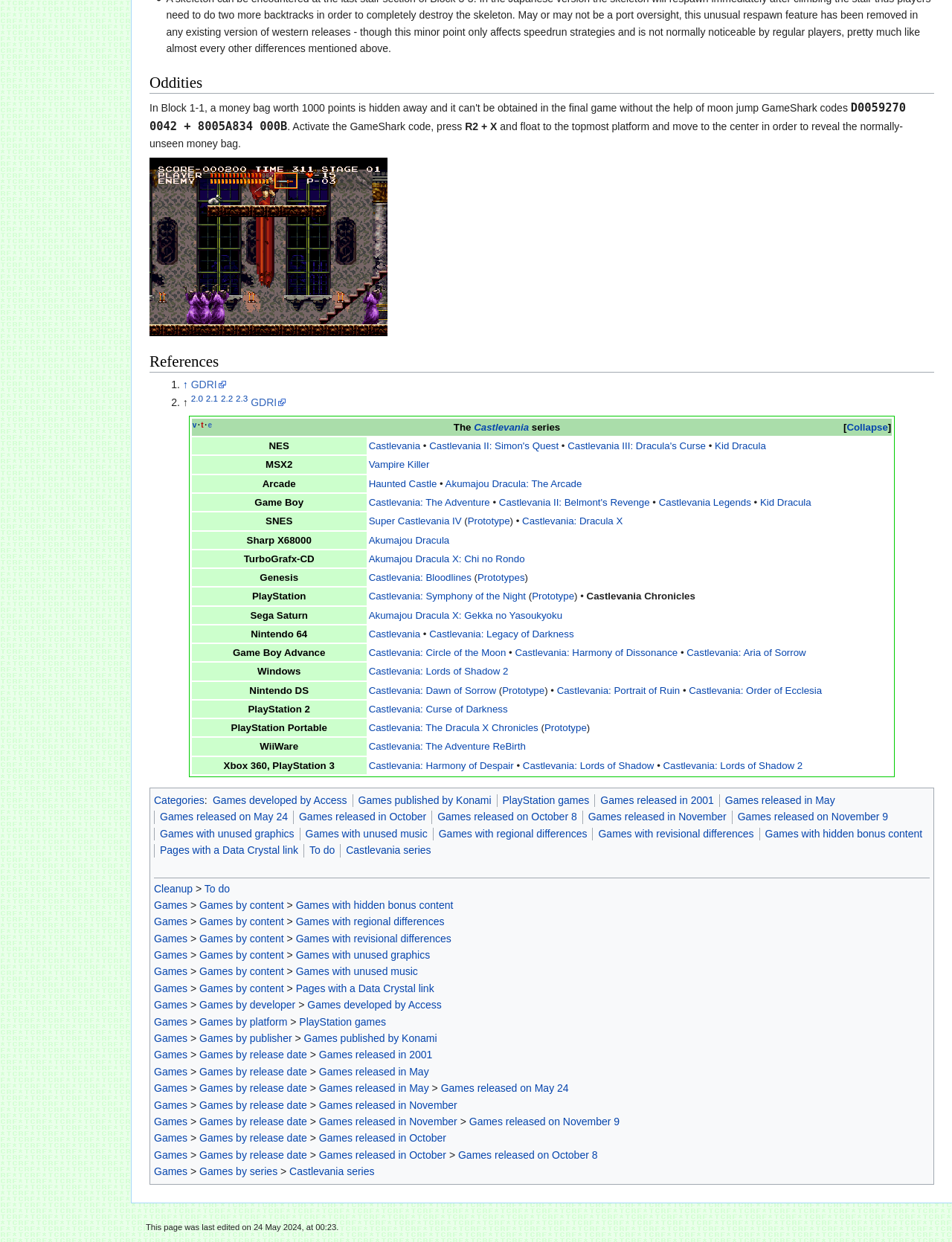Show the bounding box coordinates for the HTML element described as: "GDRI".

[0.263, 0.319, 0.301, 0.329]